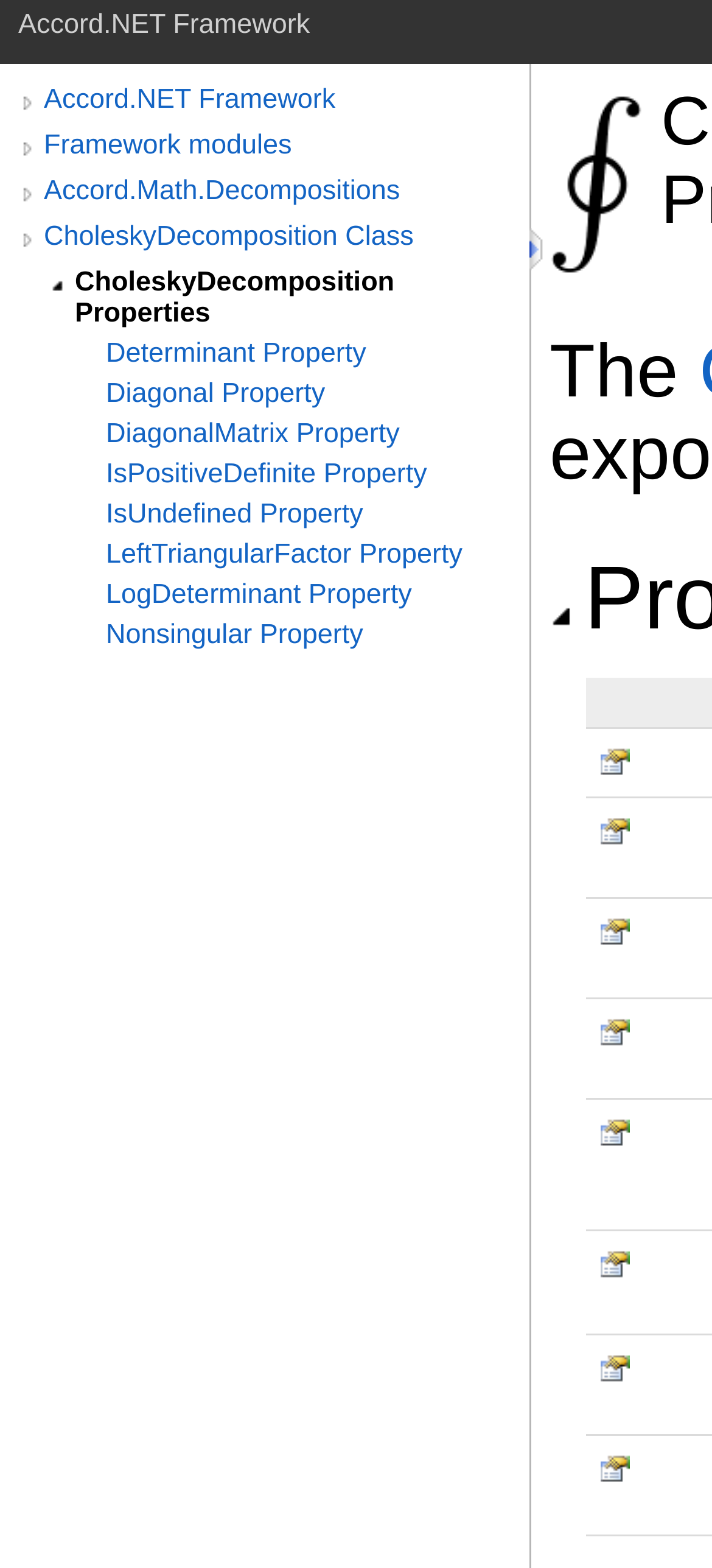What is the name of the class related to Cholesky Decomposition?
Using the information presented in the image, please offer a detailed response to the question.

I found the answer by looking at the link element with the bounding box coordinates [0.062, 0.141, 0.744, 0.161] which contains the text 'CholeskyDecomposition Class'.